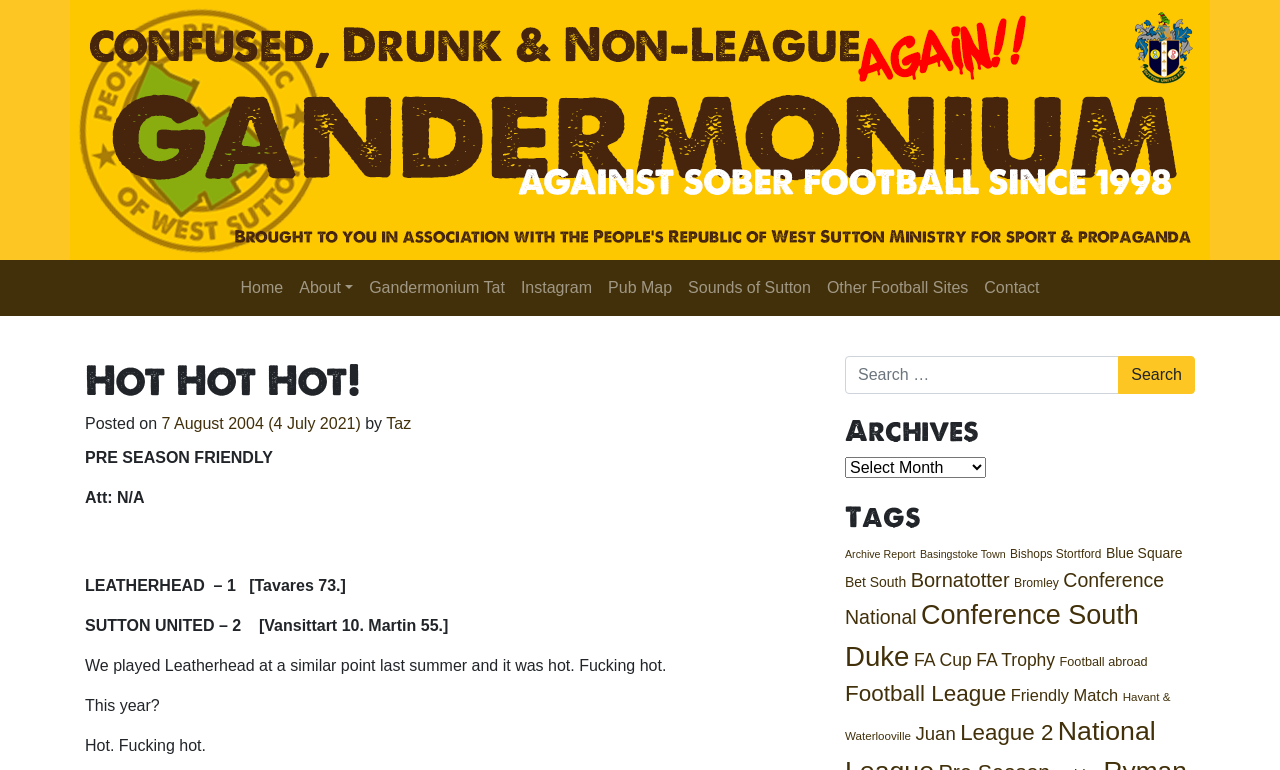What is the score of the pre-season friendly match?
From the image, provide a succinct answer in one word or a short phrase.

Sutton United 2, Leatherhead 1